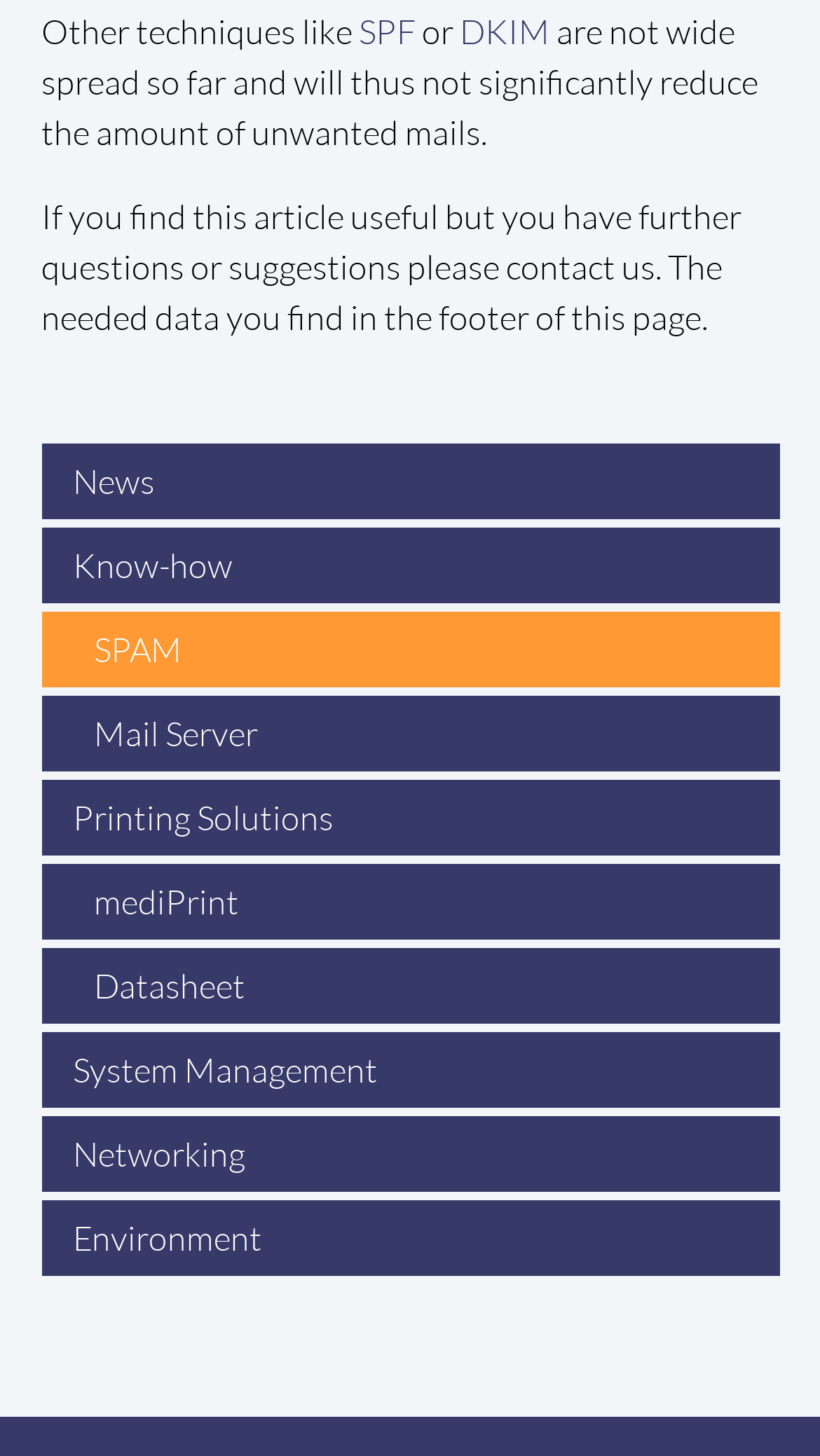What other techniques are mentioned in the article?
Using the information from the image, provide a comprehensive answer to the question.

The article mentions other techniques like SPF and DKIM, which are linked at [0.437, 0.007, 0.506, 0.036] and [0.56, 0.007, 0.671, 0.036] respectively.